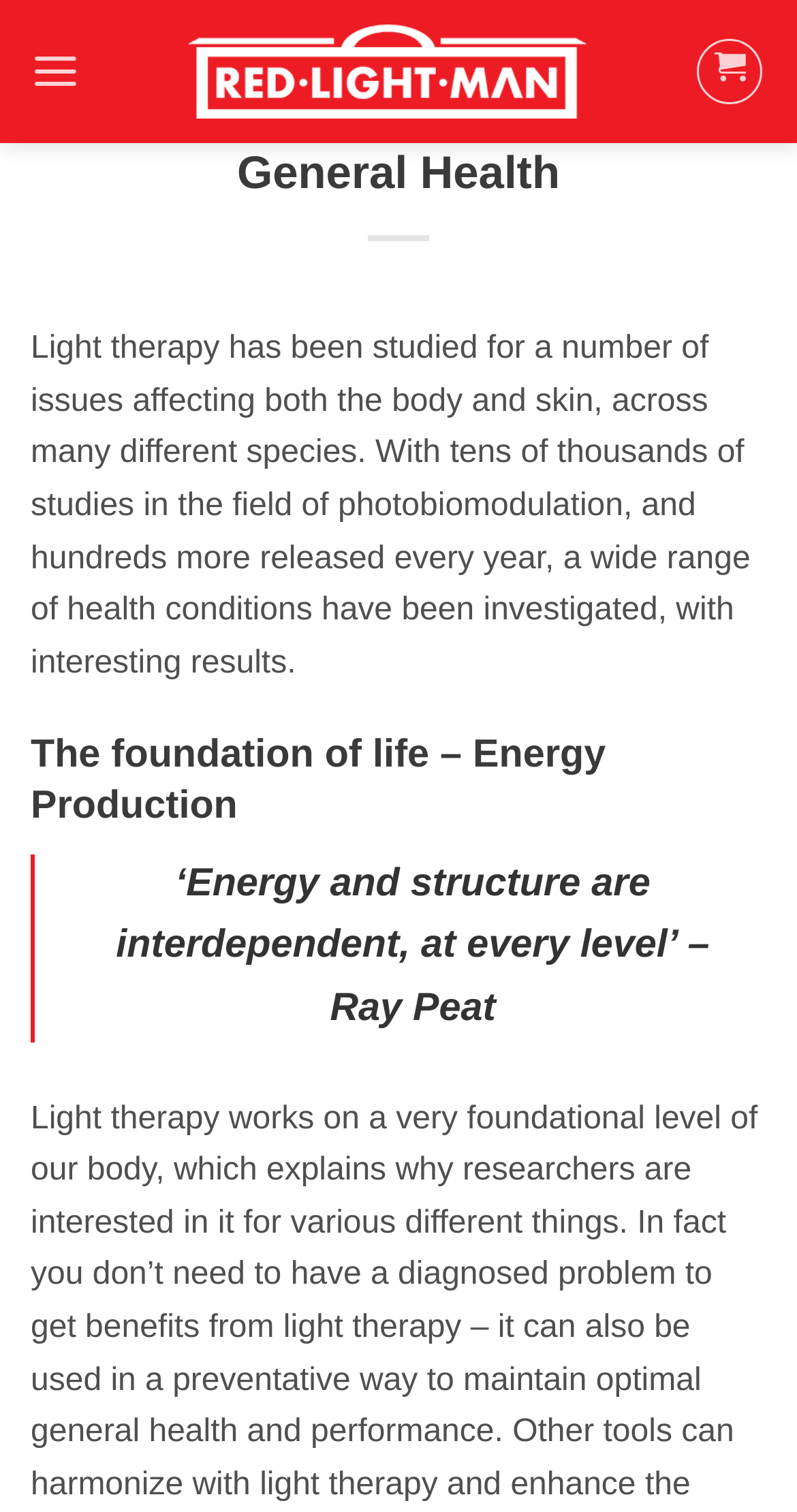What is the concept related to energy mentioned in the webpage?
Refer to the screenshot and respond with a concise word or phrase.

Energy Production